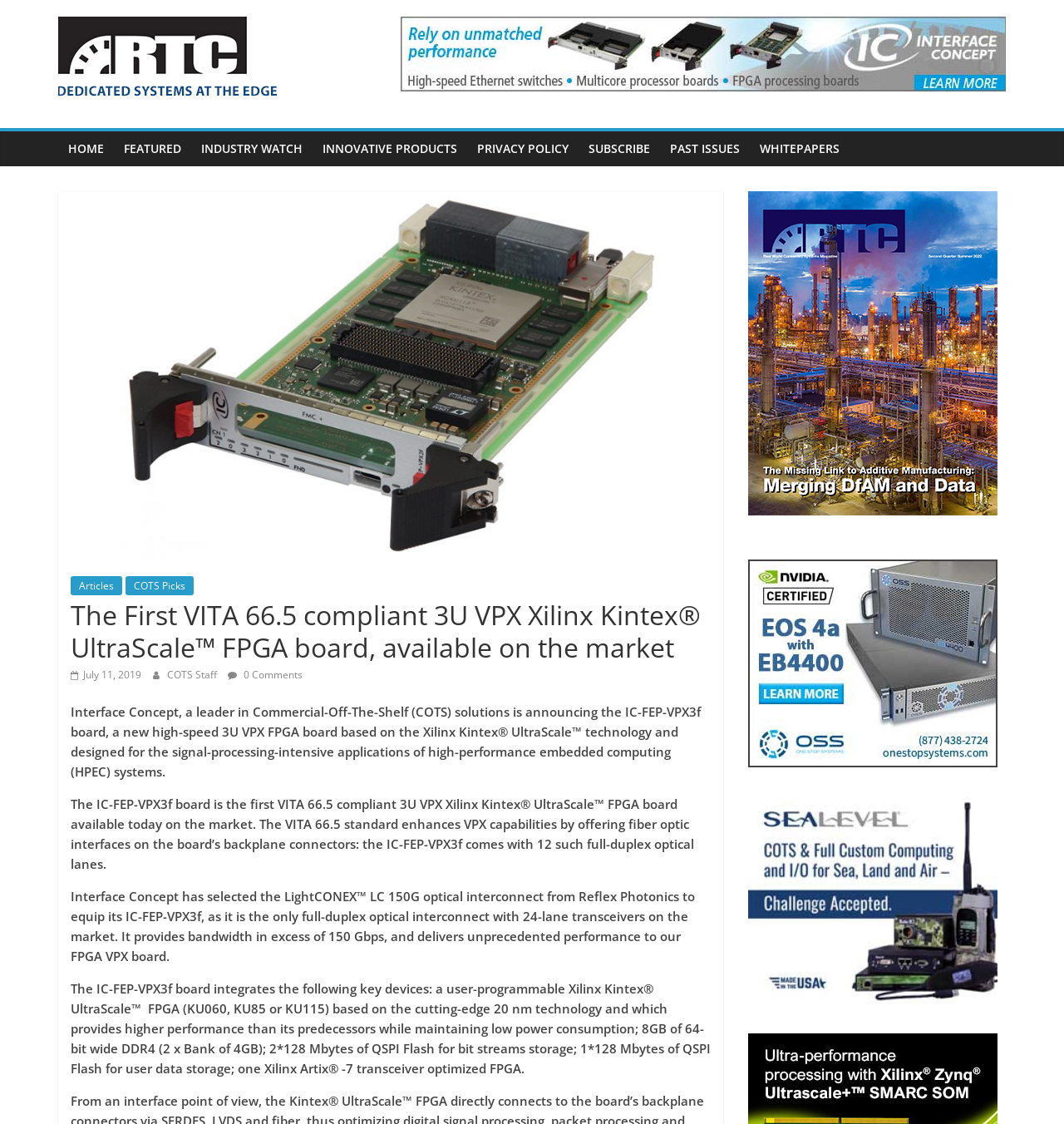Can you determine the bounding box coordinates of the area that needs to be clicked to fulfill the following instruction: "Click on HOME"?

[0.055, 0.117, 0.107, 0.148]